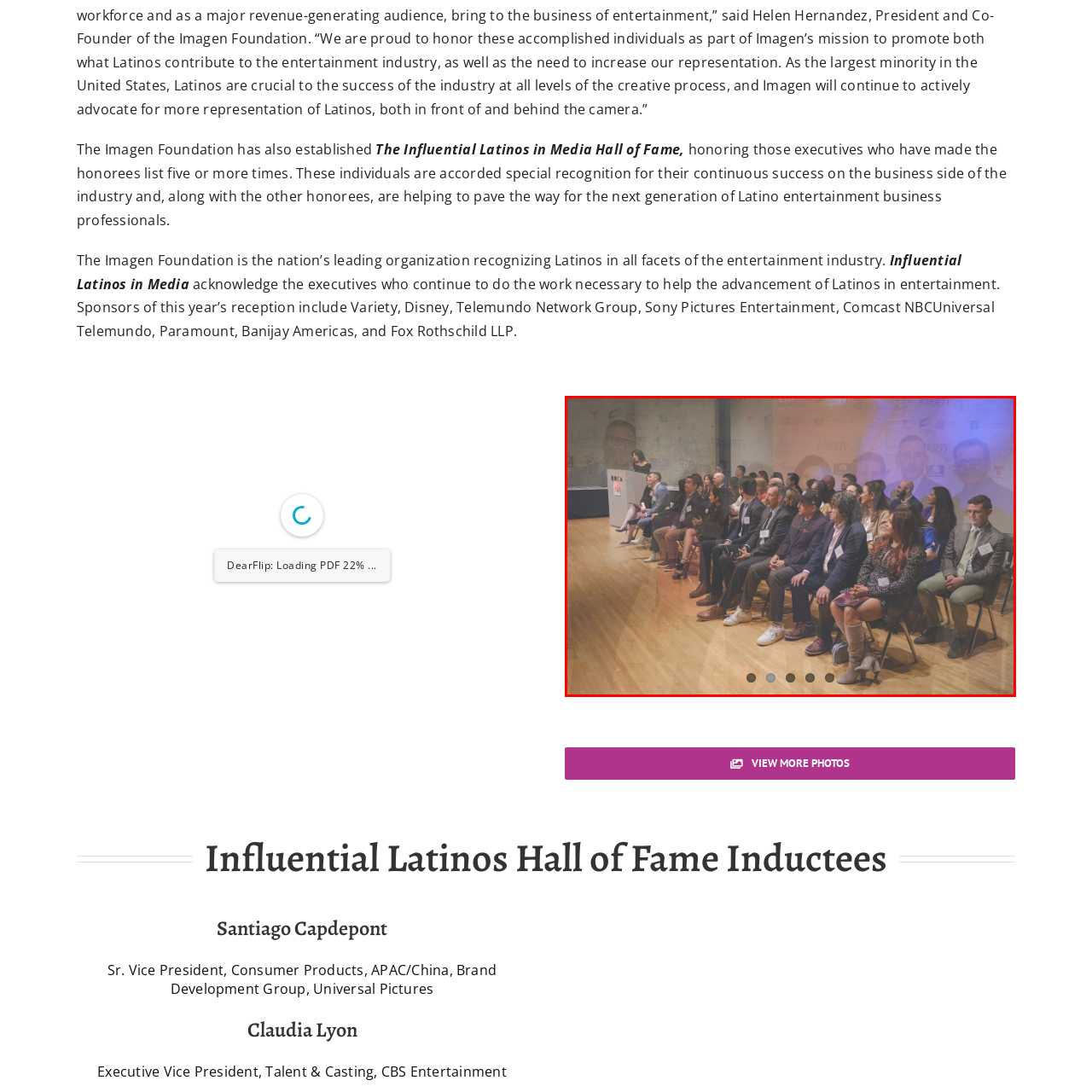What is the logo on the podium?
Examine the visual content inside the red box and reply with a single word or brief phrase that best answers the question.

Imagen Foundation's logo